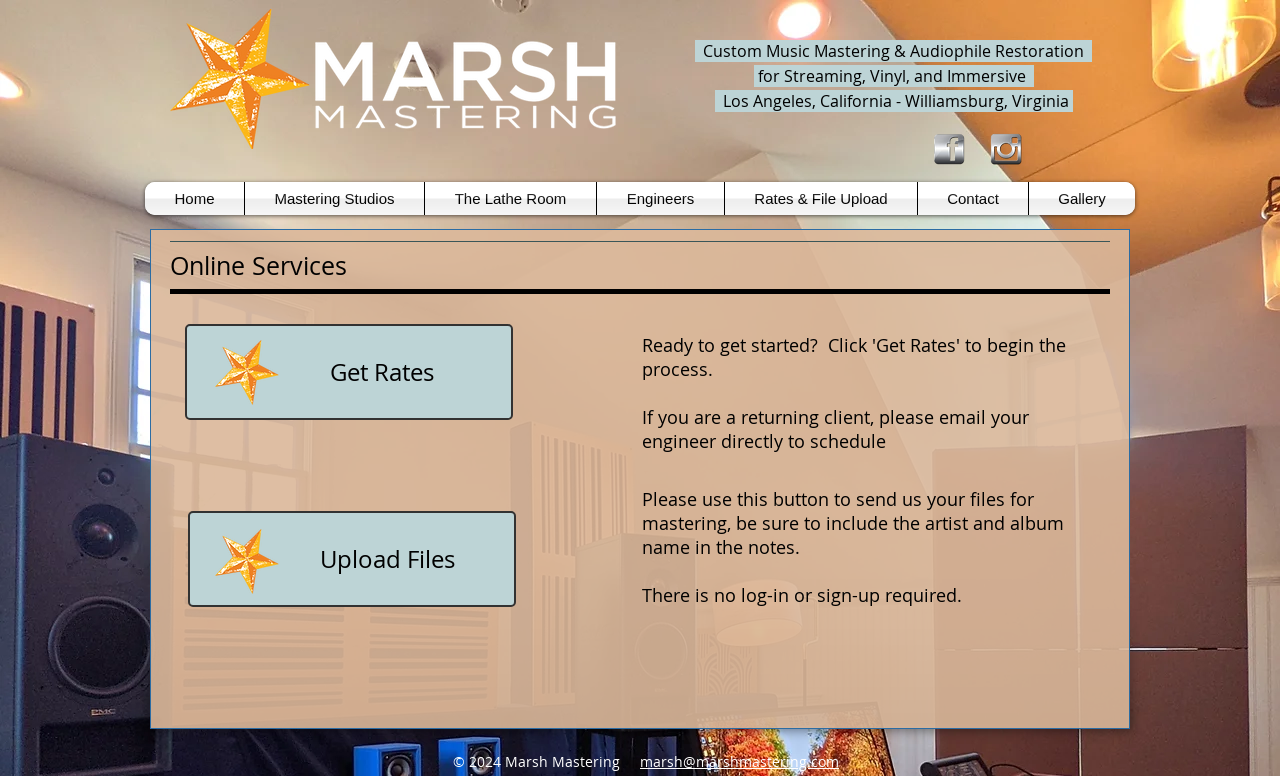Please specify the bounding box coordinates of the region to click in order to perform the following instruction: "Click the Marsh Mastering Logo".

[0.133, 0.012, 0.488, 0.192]